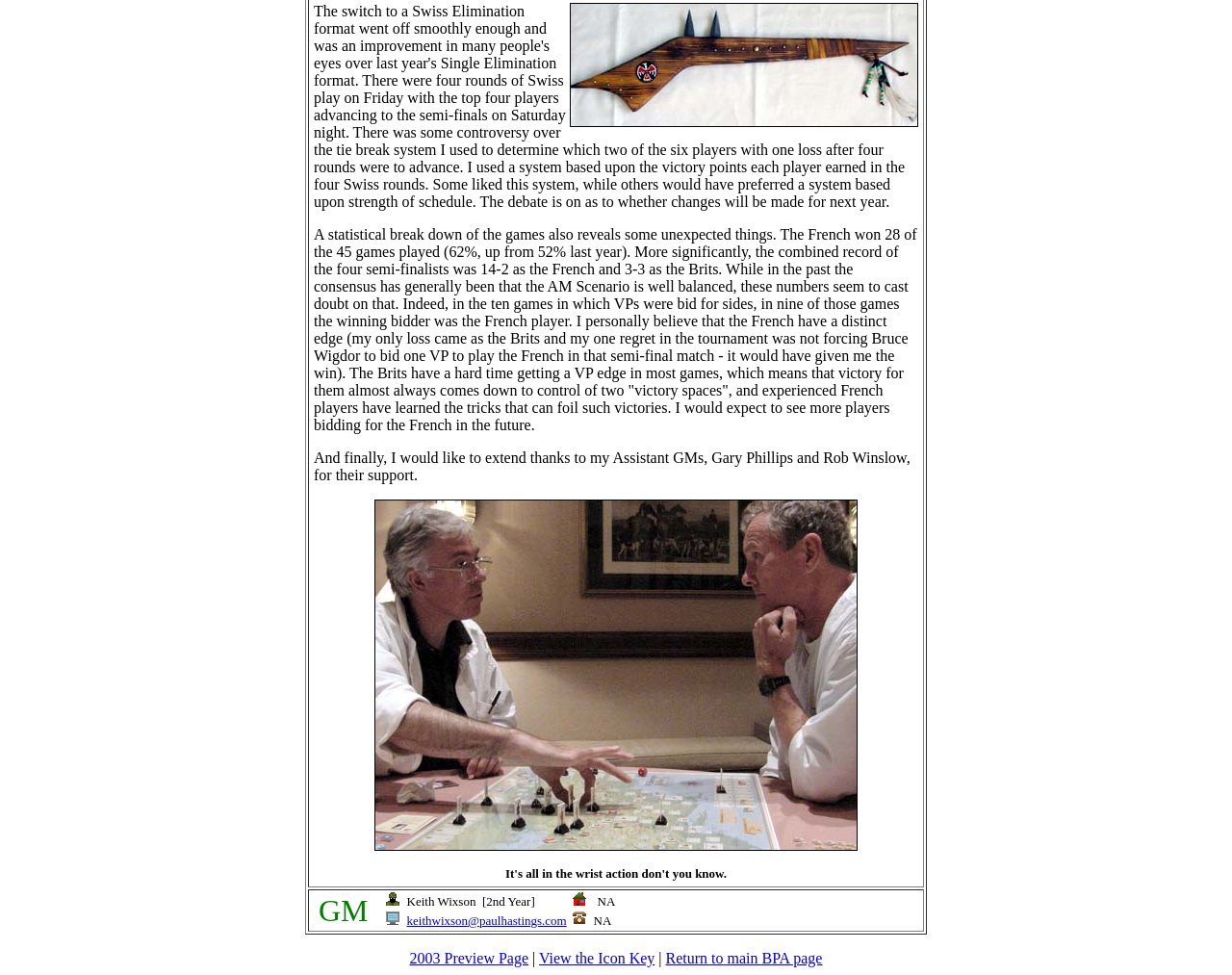How many images are in the gridcell?
Based on the image, answer the question in a detailed manner.

By examining the gridcell element, we can see that it contains three image elements, which are located in the LayoutTableCell elements.